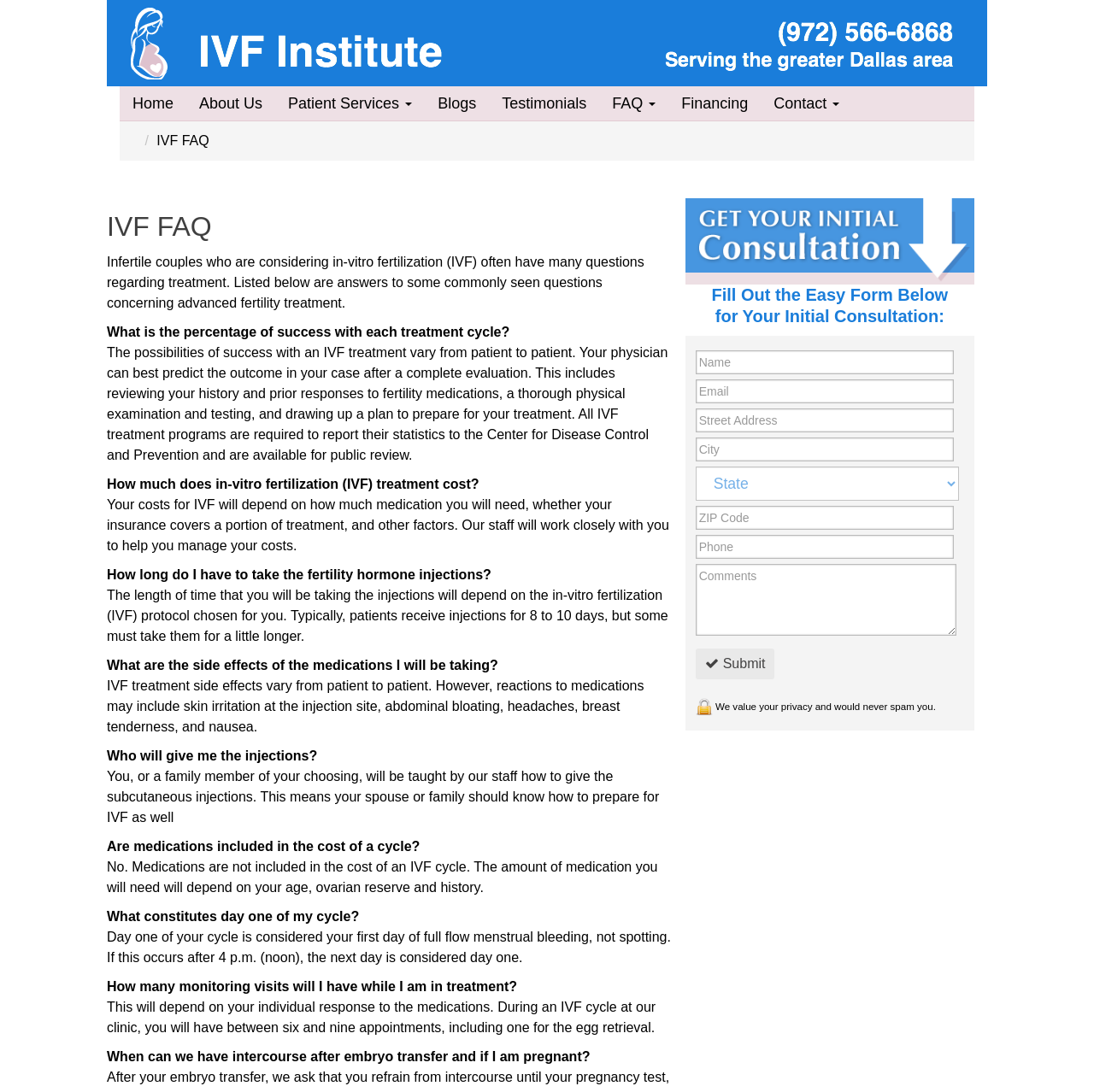Please identify the bounding box coordinates of where to click in order to follow the instruction: "Click the 'Home' link".

[0.109, 0.079, 0.17, 0.11]